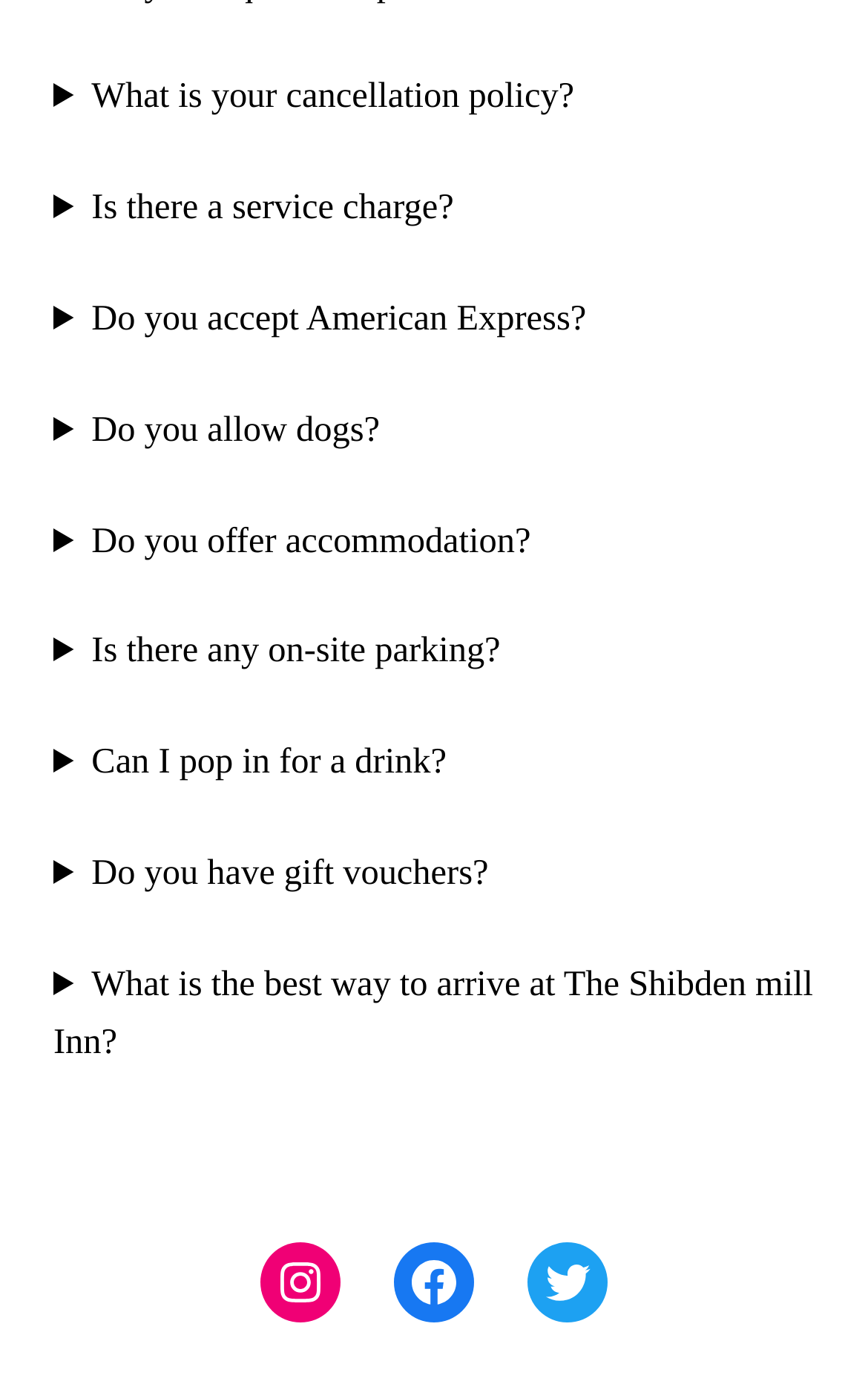Provide a short answer using a single word or phrase for the following question: 
What is the cancellation policy of The Shibden Mill Inn?

Unknown